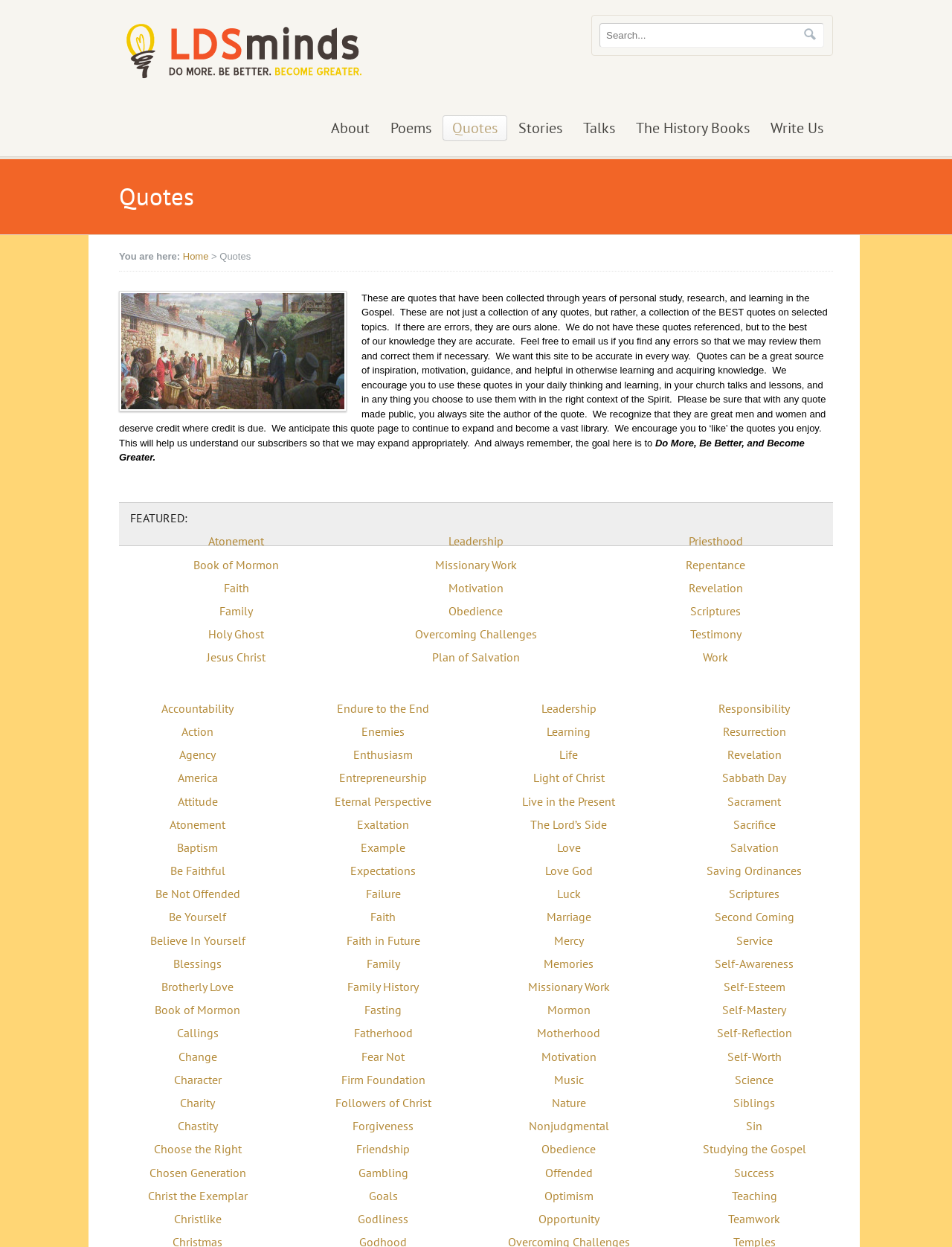Determine the bounding box coordinates of the element's region needed to click to follow the instruction: "Search for quotes". Provide these coordinates as four float numbers between 0 and 1, formatted as [left, top, right, bottom].

[0.63, 0.019, 0.842, 0.038]